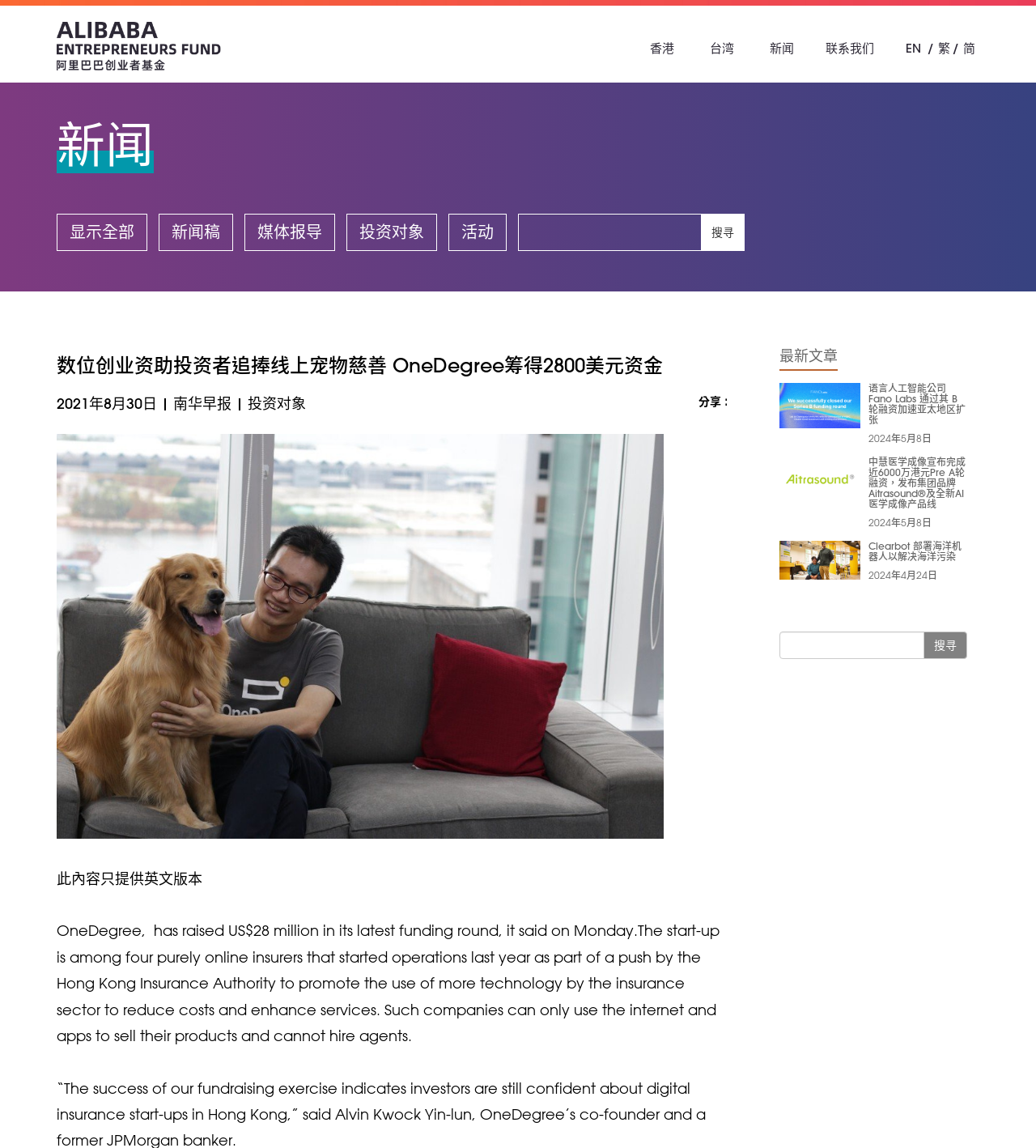What is the language of the webpage?
Please give a detailed and elaborate answer to the question.

I determined the language of the webpage by looking at the text content, which is primarily in Chinese characters. The links and headings also suggest that the webpage is in Chinese.